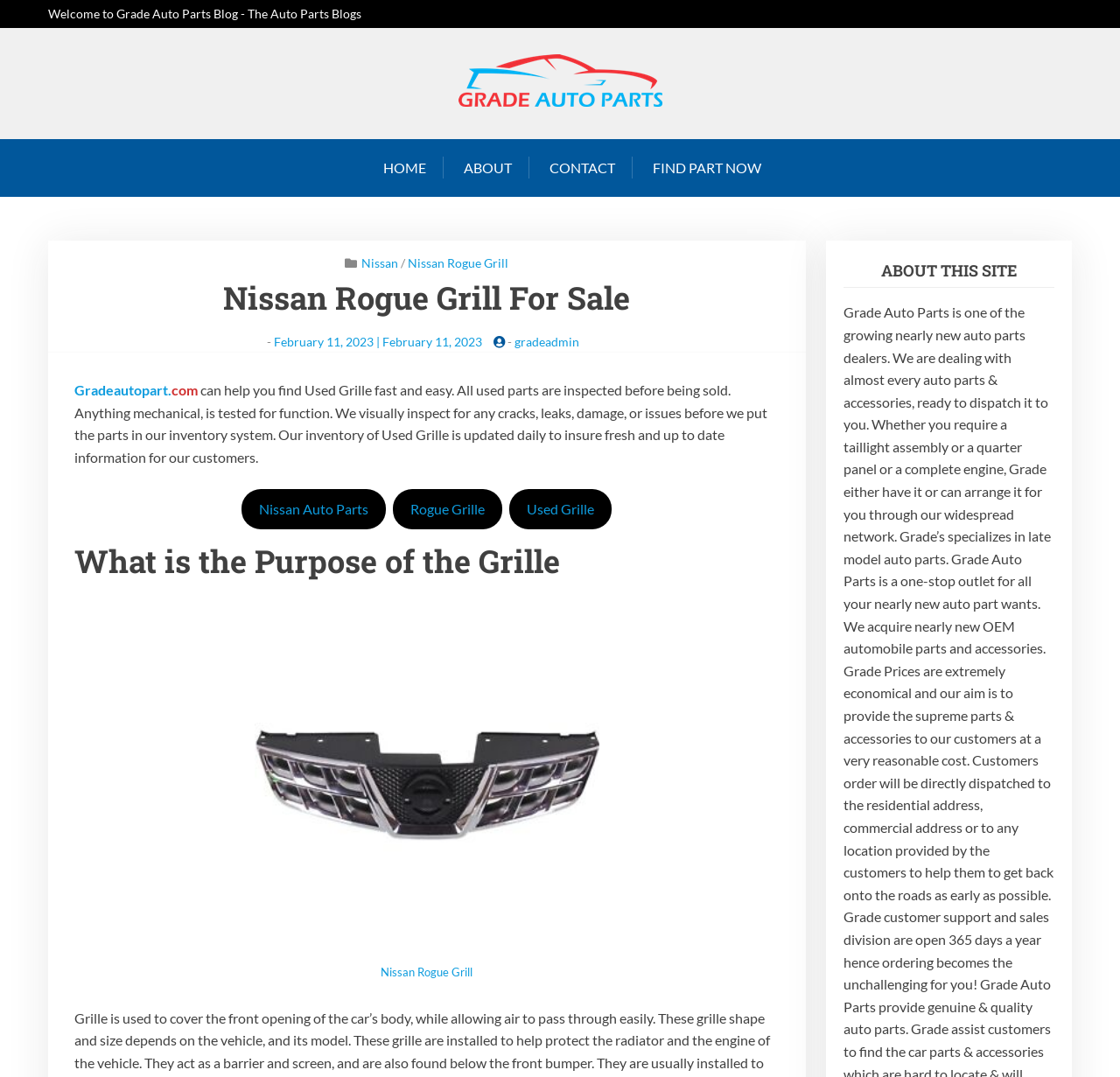Identify the bounding box coordinates of the clickable region necessary to fulfill the following instruction: "Visit the 'ABOUT' page". The bounding box coordinates should be four float numbers between 0 and 1, i.e., [left, top, right, bottom].

[0.398, 0.129, 0.473, 0.182]